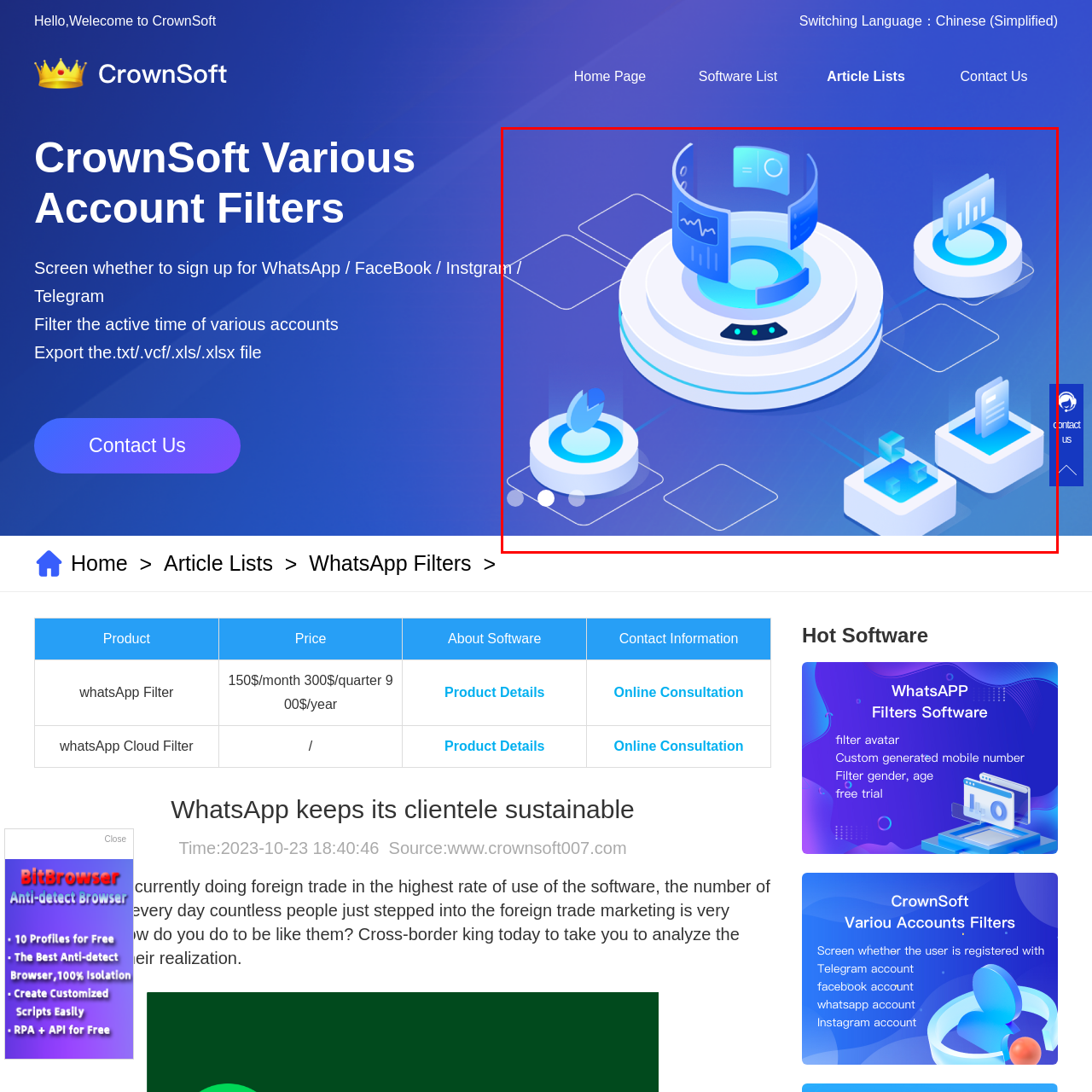Detail the features and elements seen in the red-circled portion of the image.

This vibrant and modern illustration showcases a digital ecosystem focused on account management and data analysis, likely associated with CrownSoft's various filtering solutions. At the center, a sleek, circular platform hosts a rotating display that features interactive data panels and graphical metrics, symbolizing the dynamic nature of data processing. Surrounding this core are smaller platforms, each representing different functionalities: one displays chart visuals suggesting insights into user behavior, while another features document icons indicating export capabilities. The blue and white color palette provides a clean and professional aesthetic, emphasizing technological advancement. This image effectively conveys the concept of integrated account management tools designed to streamline social media engagements, particularly for platforms like WhatsApp and Instagram.